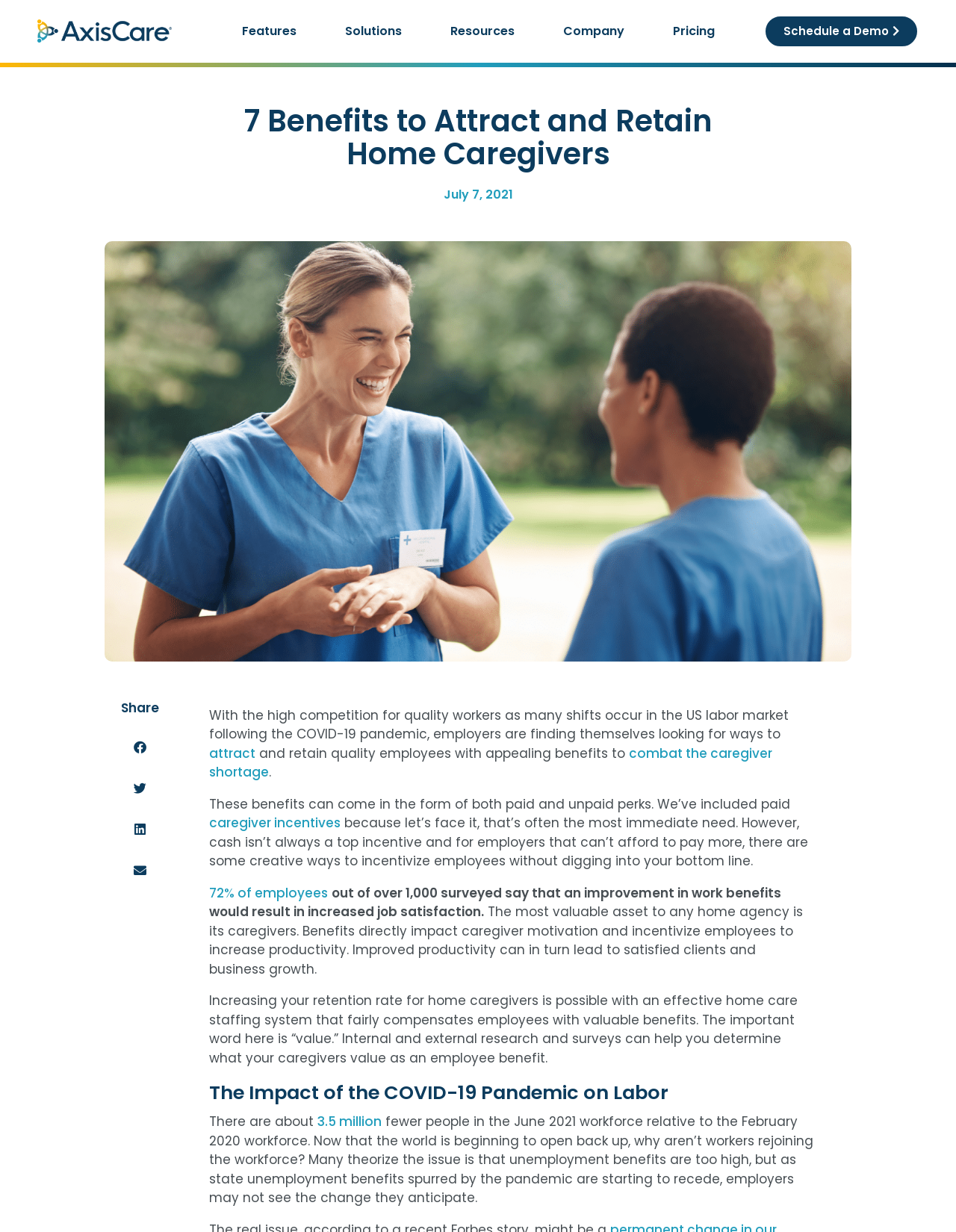Can you extract the primary headline text from the webpage?

7 Benefits to Attract and Retain Home Caregivers